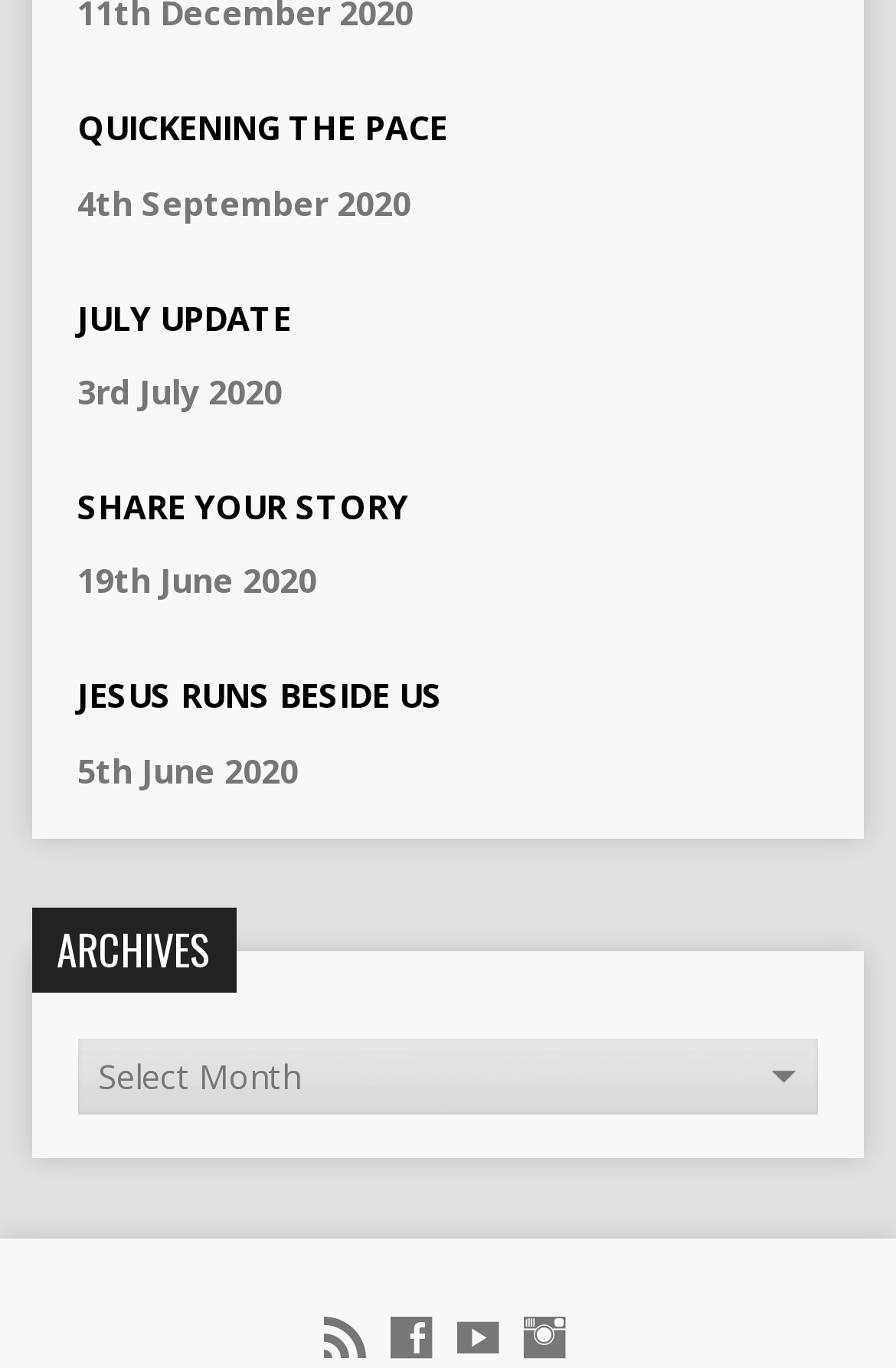Locate the bounding box coordinates of the element's region that should be clicked to carry out the following instruction: "open menu". The coordinates need to be four float numbers between 0 and 1, i.e., [left, top, right, bottom].

[0.086, 0.76, 0.914, 0.815]